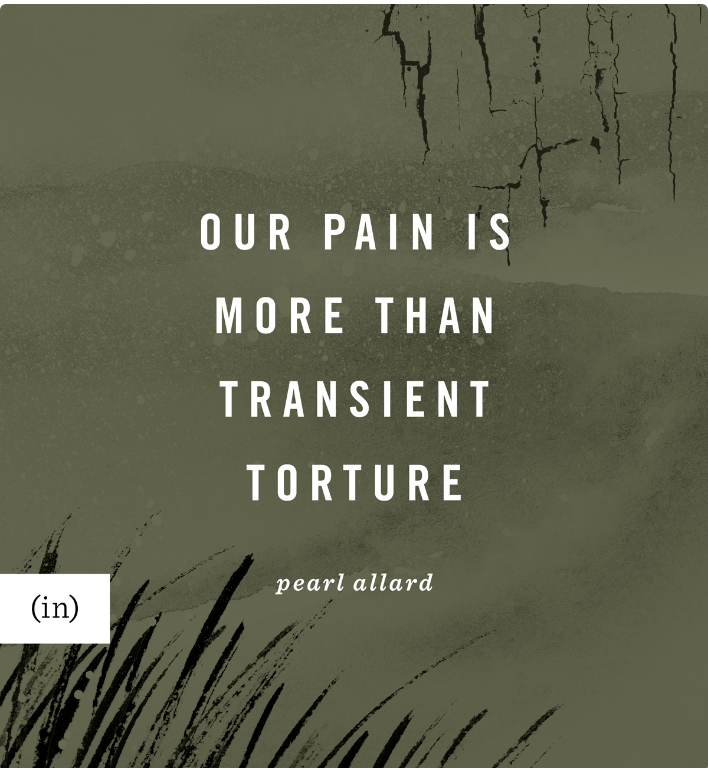Who is attributed as the author of the quote?
Based on the image, give a one-word or short phrase answer.

Pearl Allard